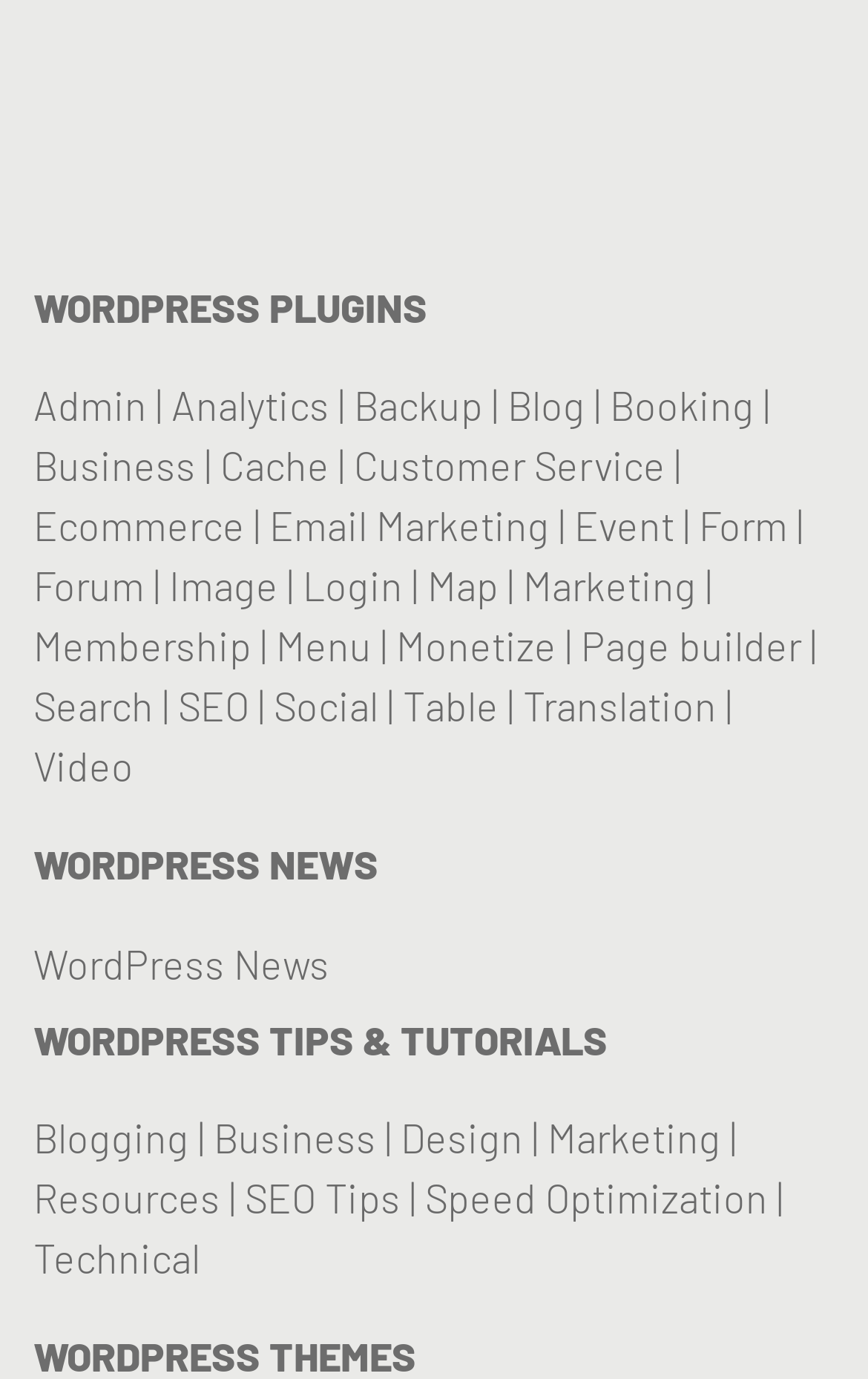Give a one-word or one-phrase response to the question:
What is the category of plugins listed under 'Admin'?

WordPress plugins